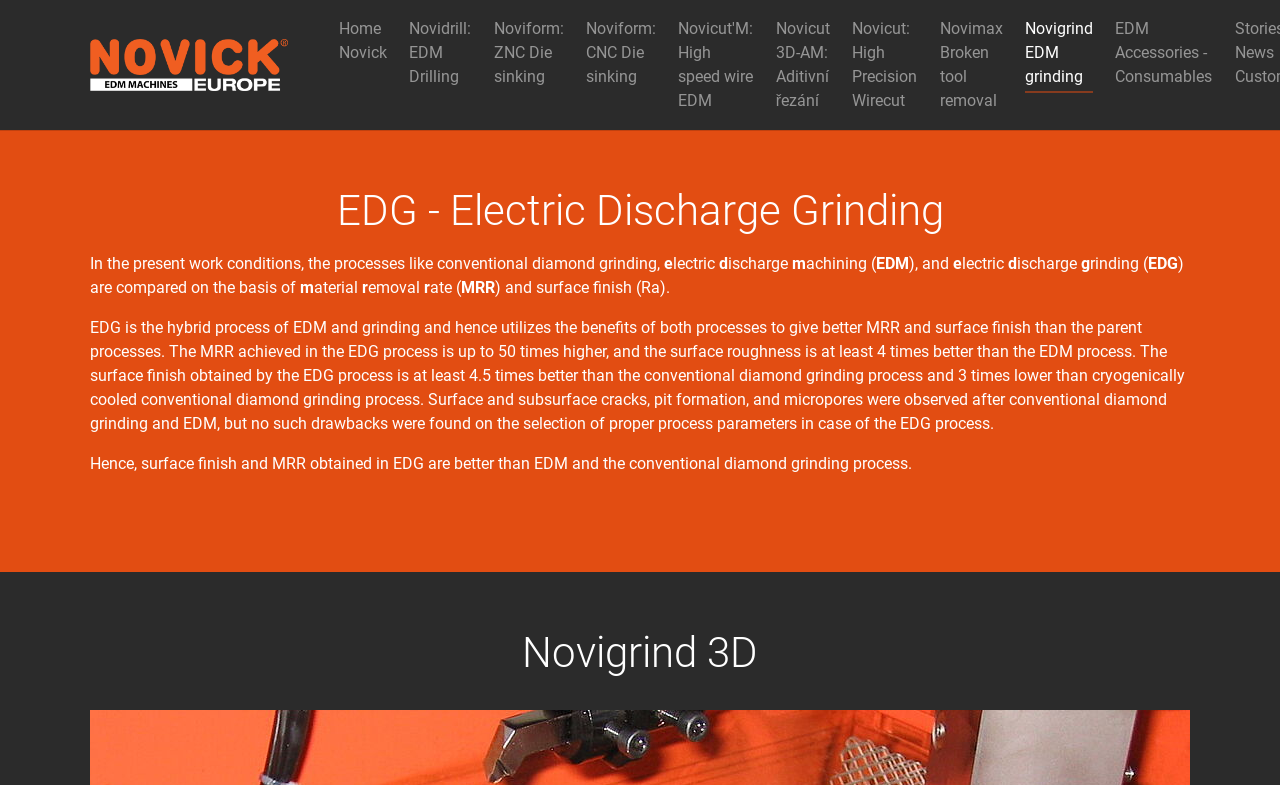Please respond in a single word or phrase: 
What is the name of the process that combines EDM and grinding?

EDG